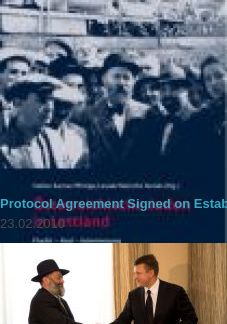What is the theme of the image?
Look at the image and provide a detailed response to the question.

The theme of the image can be determined by analyzing the caption, which states that the image evokes themes of remembrance and reconciliation, reflecting the collaborative efforts of the Jewish community and local authorities to honor the memory of those affected by tragic historical events.